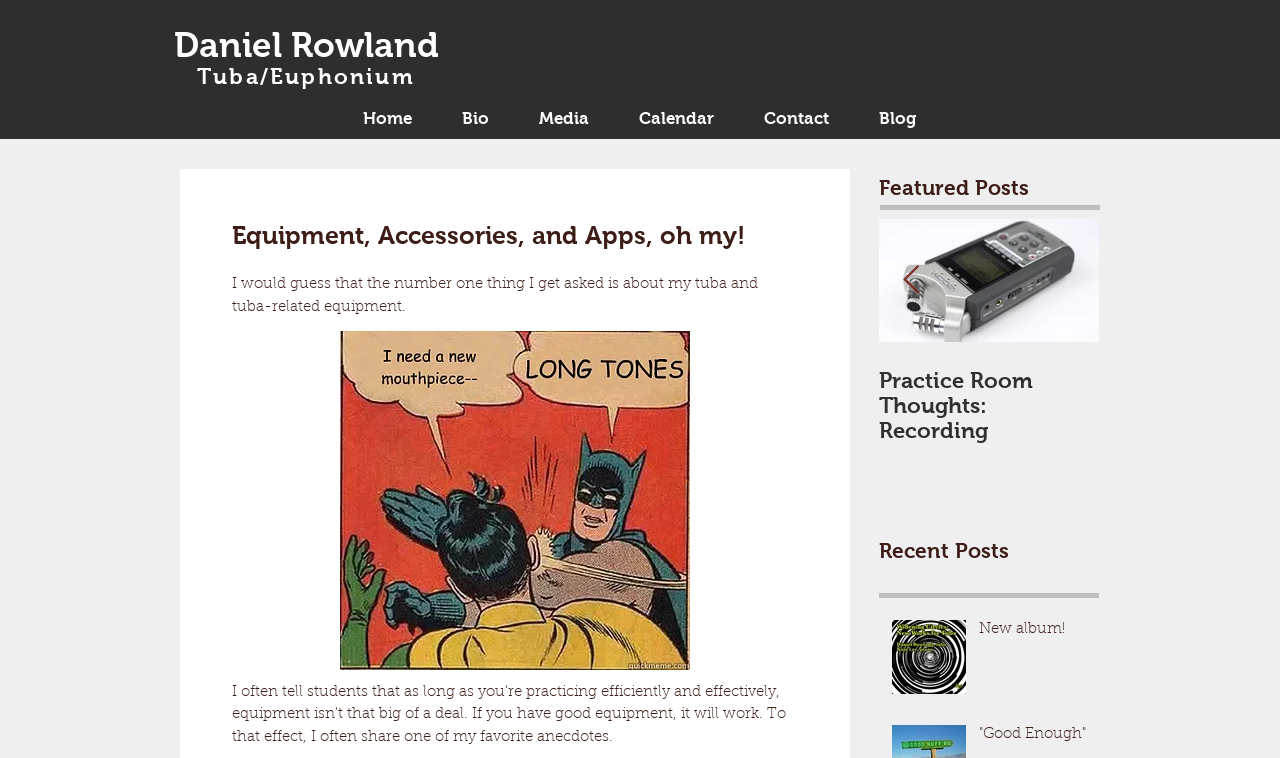Extract the bounding box coordinates for the UI element described as: "Blog".

[0.667, 0.131, 0.735, 0.183]